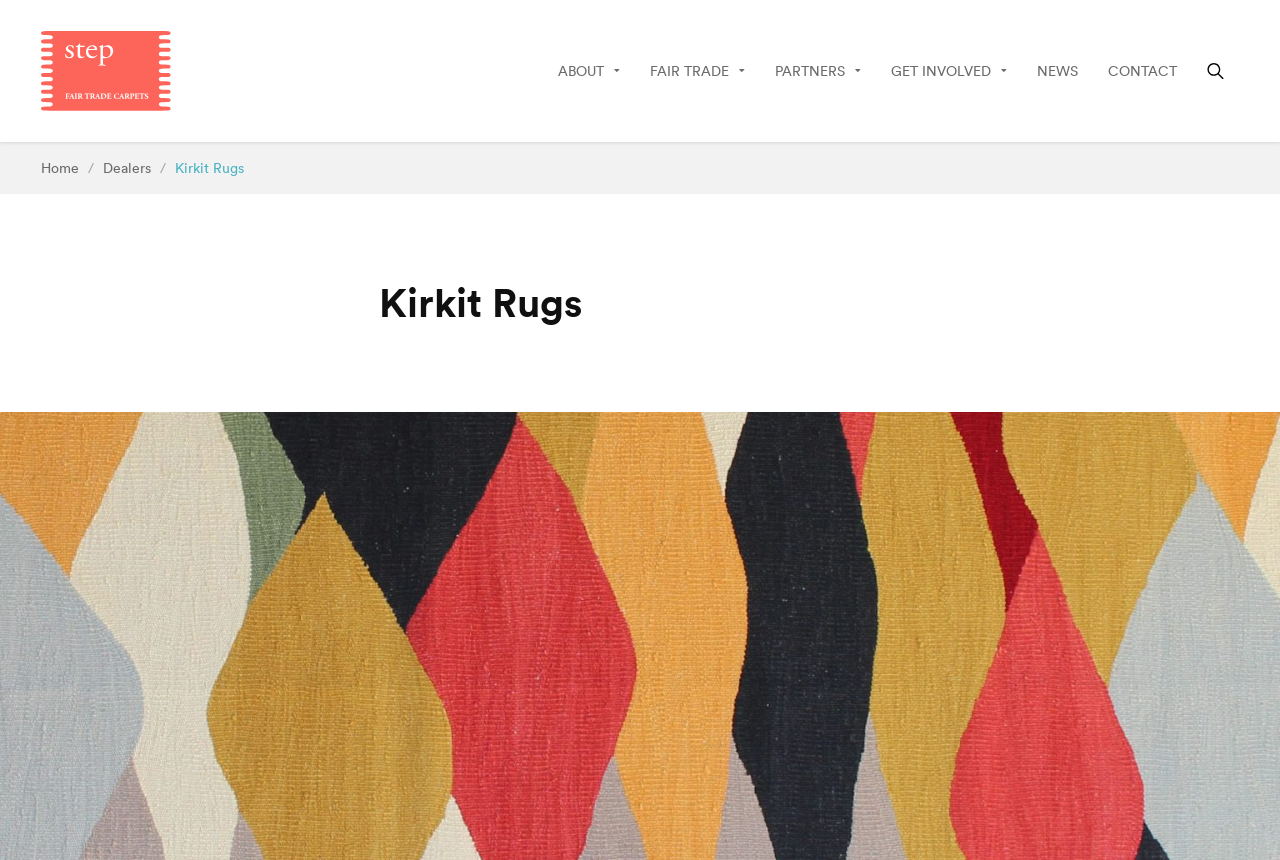Please determine the bounding box coordinates of the area that needs to be clicked to complete this task: 'visit CONTACT page'. The coordinates must be four float numbers between 0 and 1, formatted as [left, top, right, bottom].

[0.854, 0.0, 0.931, 0.165]